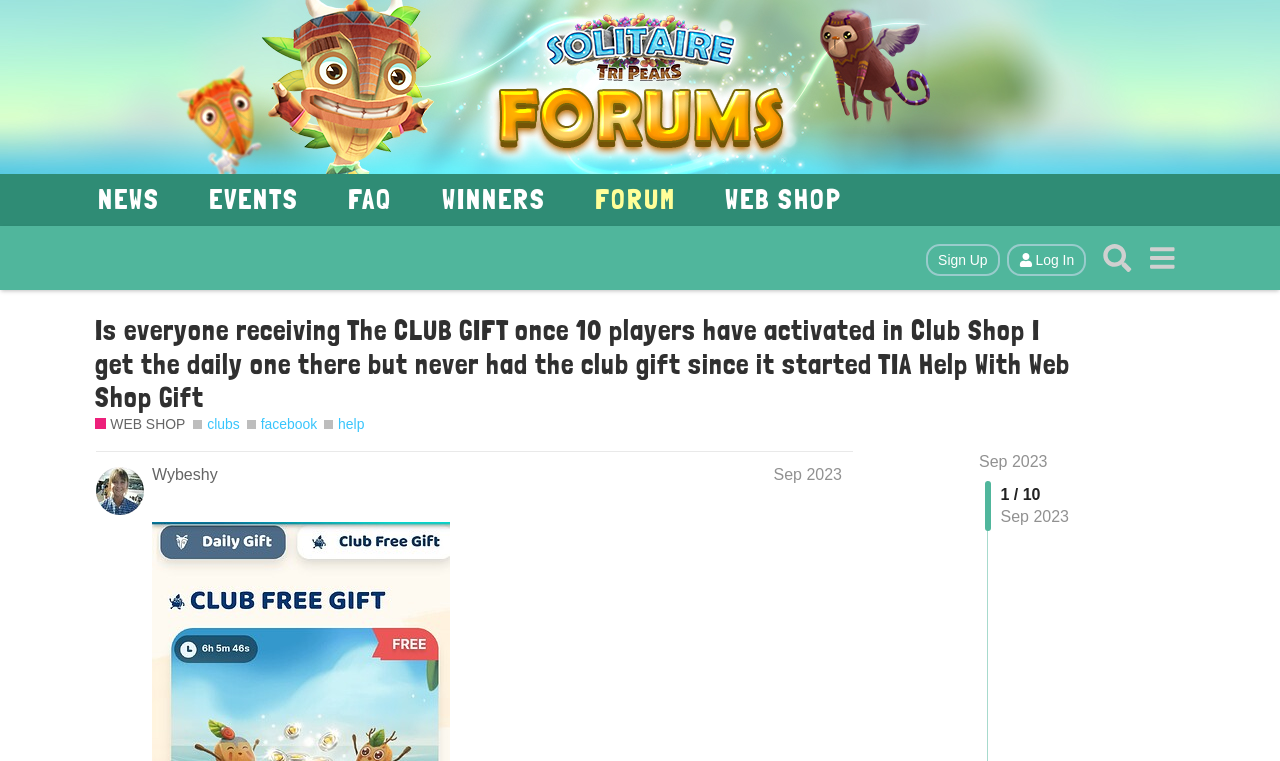Find and specify the bounding box coordinates that correspond to the clickable region for the instruction: "Sign Up for an account".

[0.724, 0.32, 0.781, 0.362]